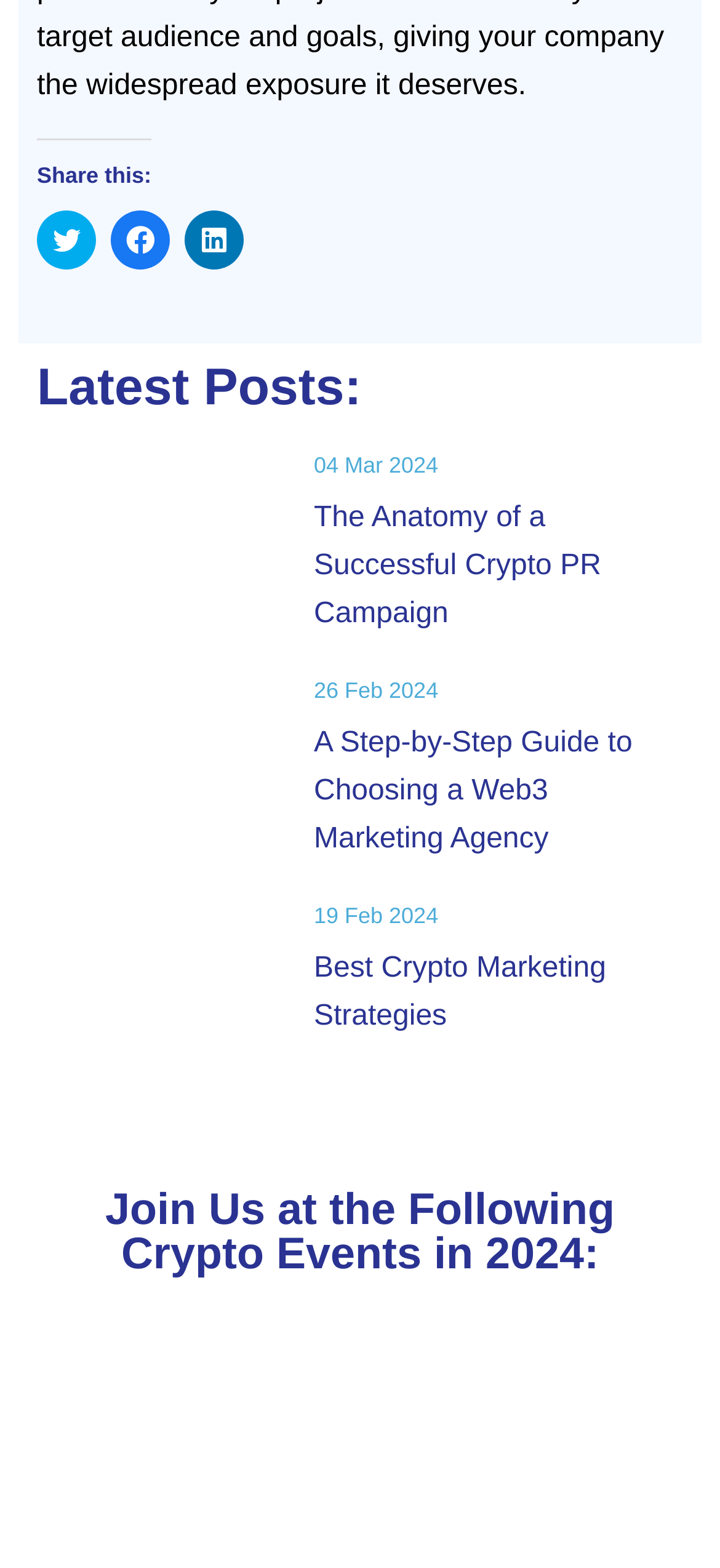What is the title of the latest post?
Using the image, provide a detailed and thorough answer to the question.

I looked at the list of posts under the 'Latest Posts:' heading and found that the first post is titled 'The Anatomy of a Successful Crypto PR Campaign', which is the latest post.